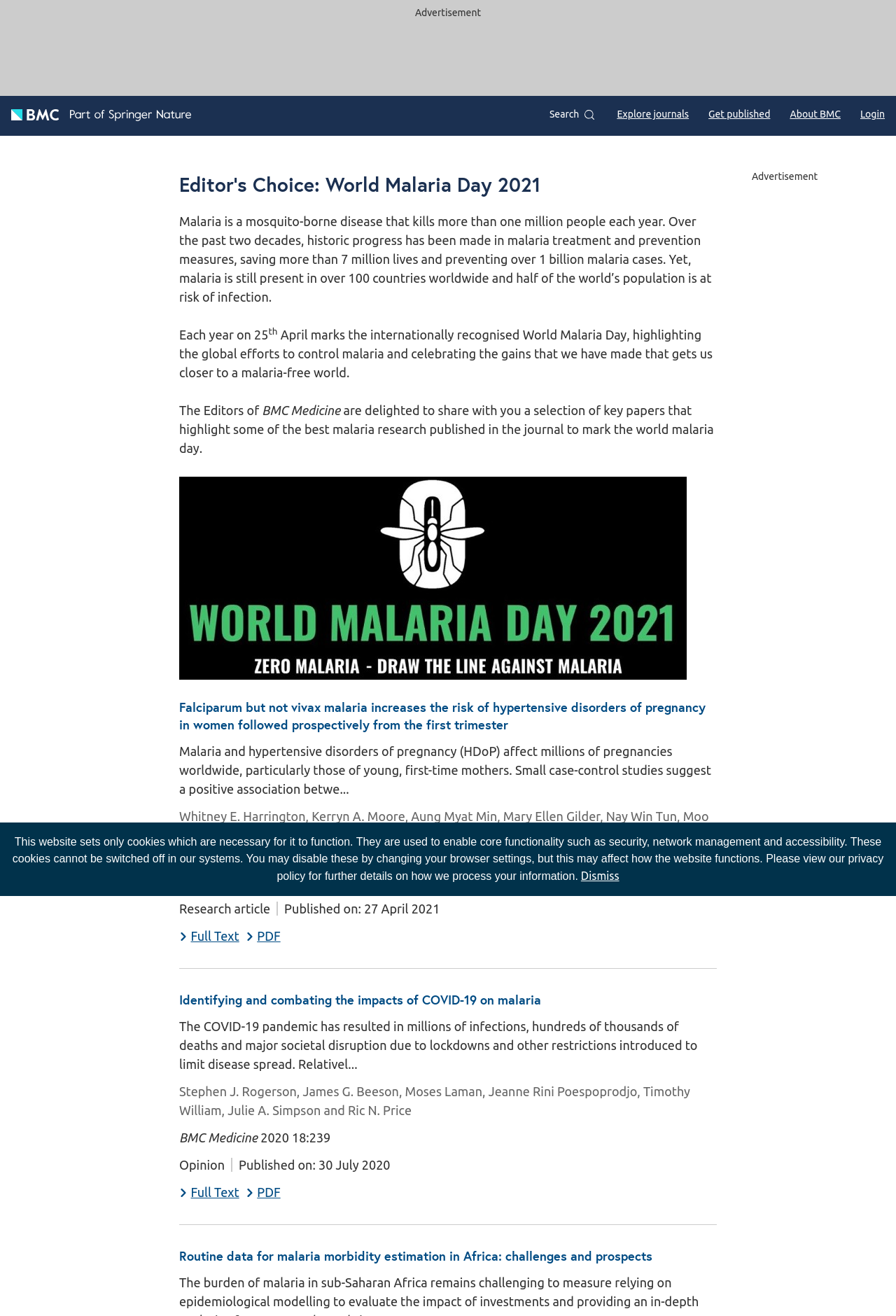Given the element description: "alt="BMC"", predict the bounding box coordinates of the UI element it refers to, using four float numbers between 0 and 1, i.e., [left, top, right, bottom].

[0.012, 0.083, 0.213, 0.091]